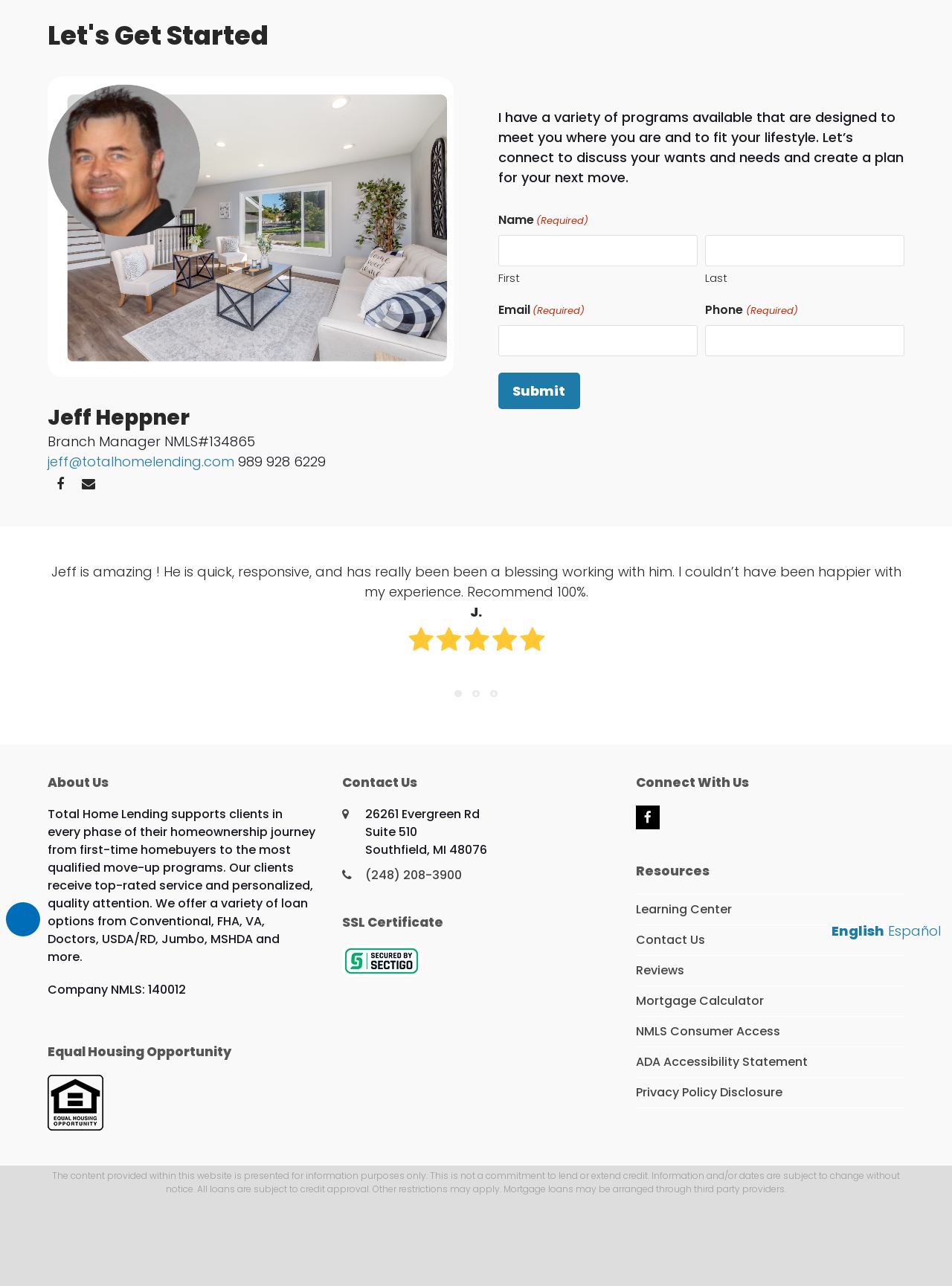Given the element description, predict the bounding box coordinates in the format (top-left x, top-left y, bottom-right x, bottom-right y), using floating point numbers between 0 and 1: Learning Center

[0.668, 0.7, 0.769, 0.714]